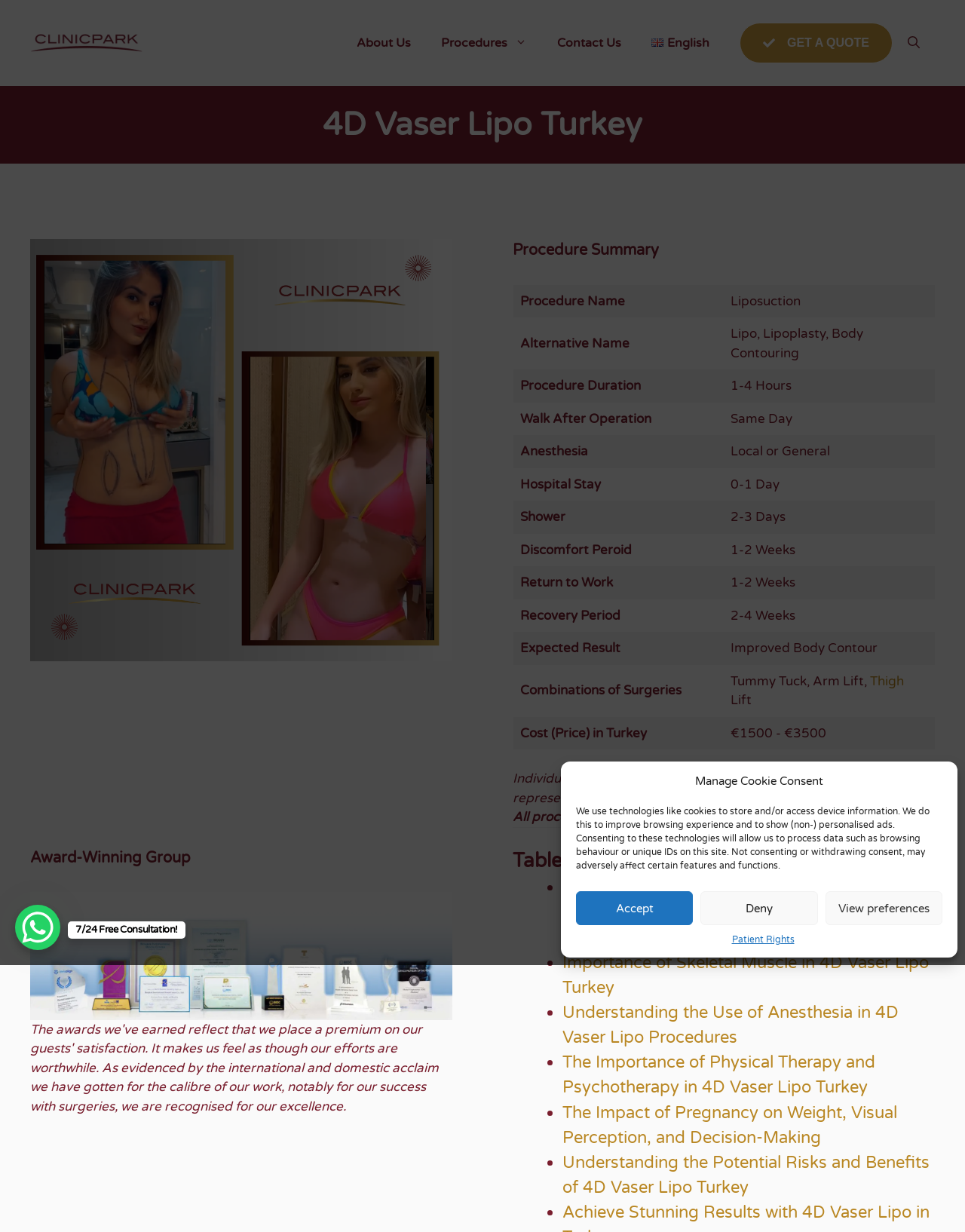Based on the image, provide a detailed response to the question:
What is the name of the procedure described on this webpage?

The webpage has a heading '4D Vaser Lipo Turkey' and a table with details about the procedure, so the name of the procedure is 4D Vaser Lipo.